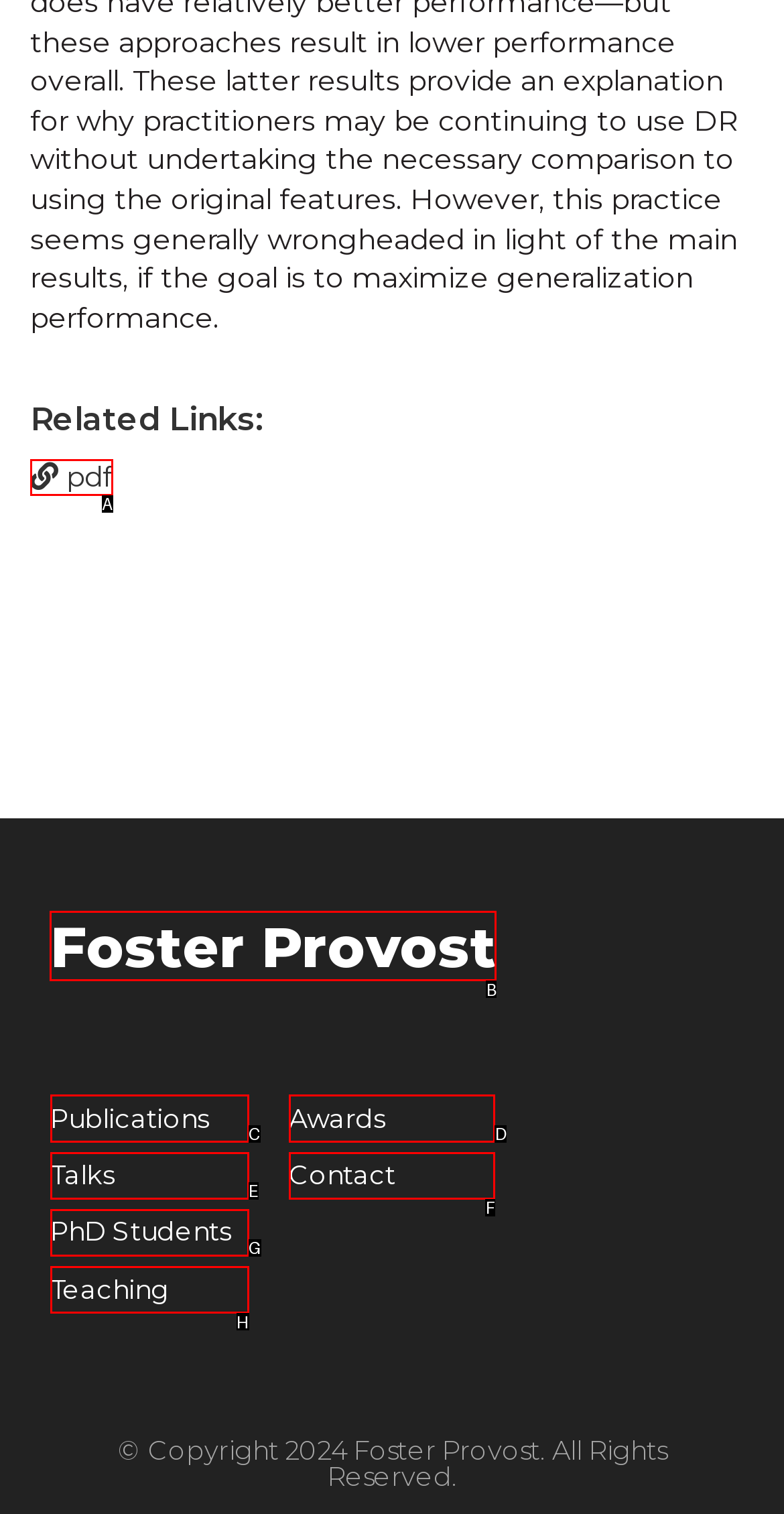Tell me which letter I should select to achieve the following goal: view Foster Provost's profile
Answer with the corresponding letter from the provided options directly.

B